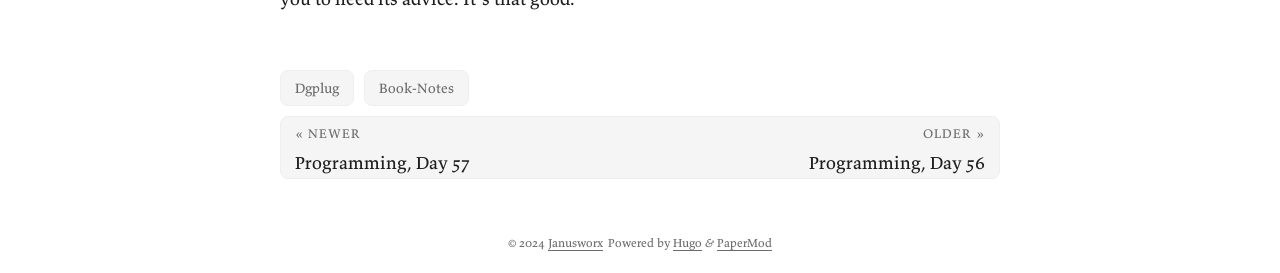Identify the bounding box coordinates for the UI element described as follows: "Hugo". Ensure the coordinates are four float numbers between 0 and 1, formatted as [left, top, right, bottom].

[0.526, 0.86, 0.548, 0.919]